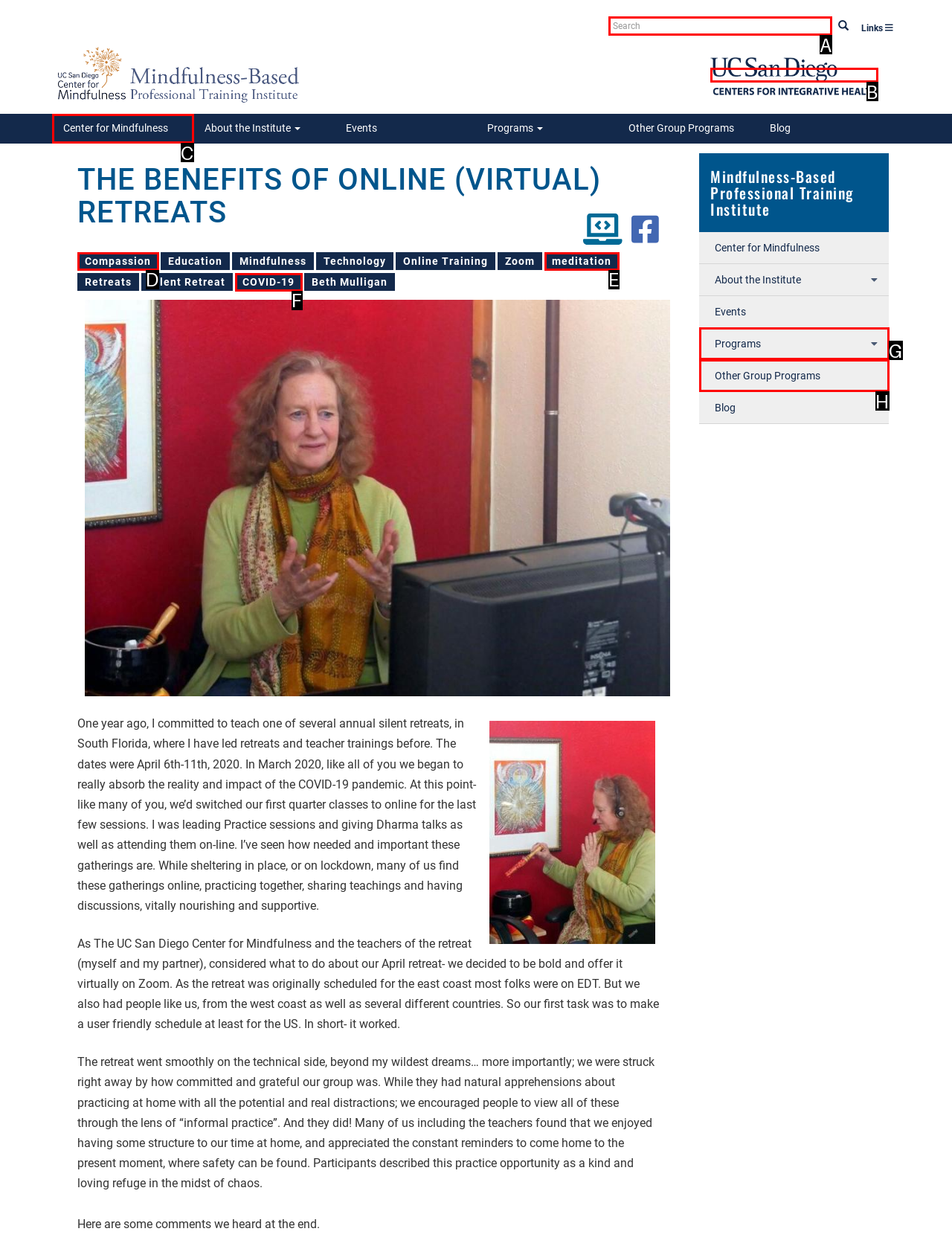Determine which option matches the element description: Other Group Programs
Answer using the letter of the correct option.

H